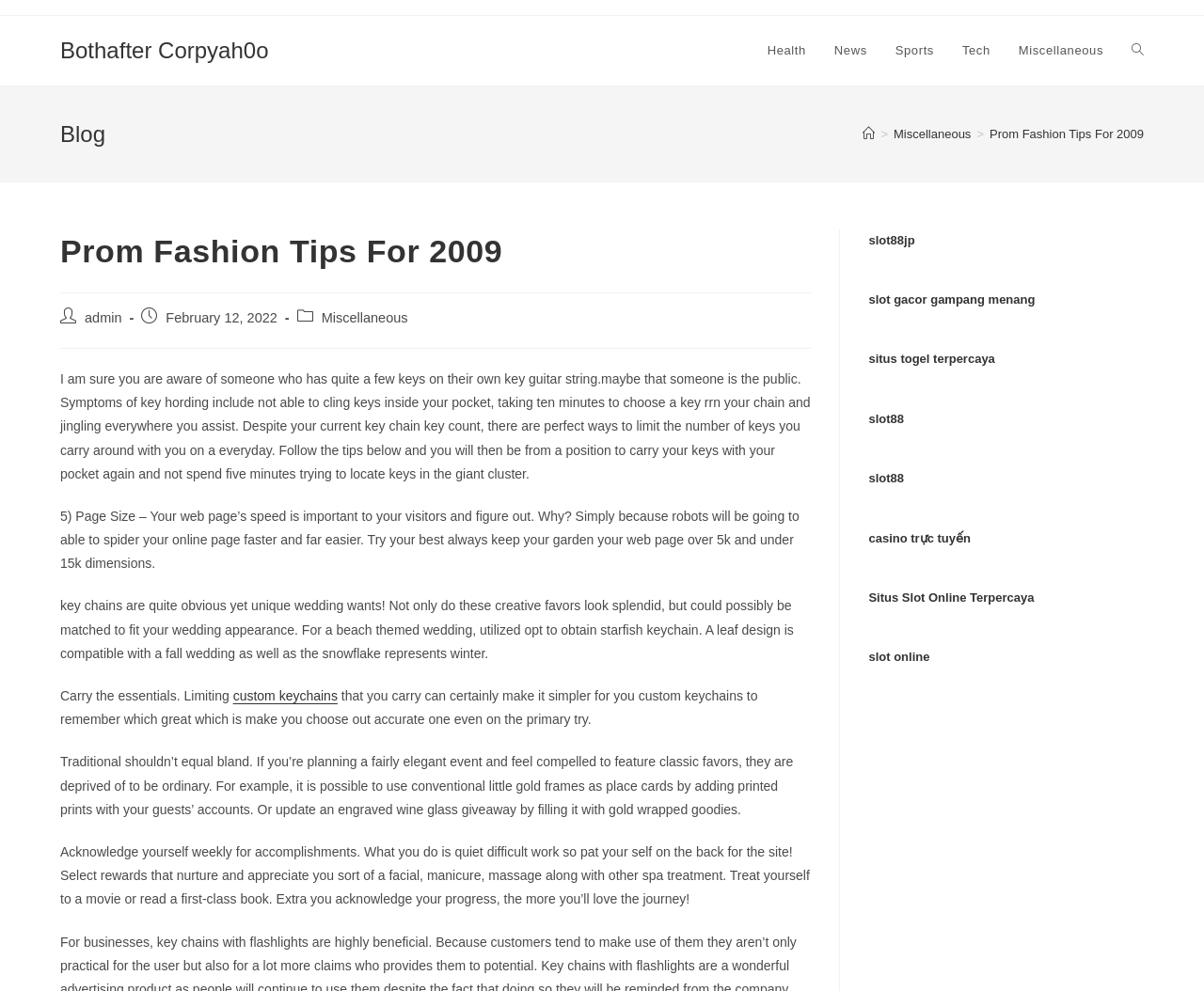Please determine the bounding box coordinates, formatted as (top-left x, top-left y, bottom-right x, bottom-right y), with all values as floating point numbers between 0 and 1. Identify the bounding box of the region described as: custom keychains

[0.193, 0.694, 0.28, 0.71]